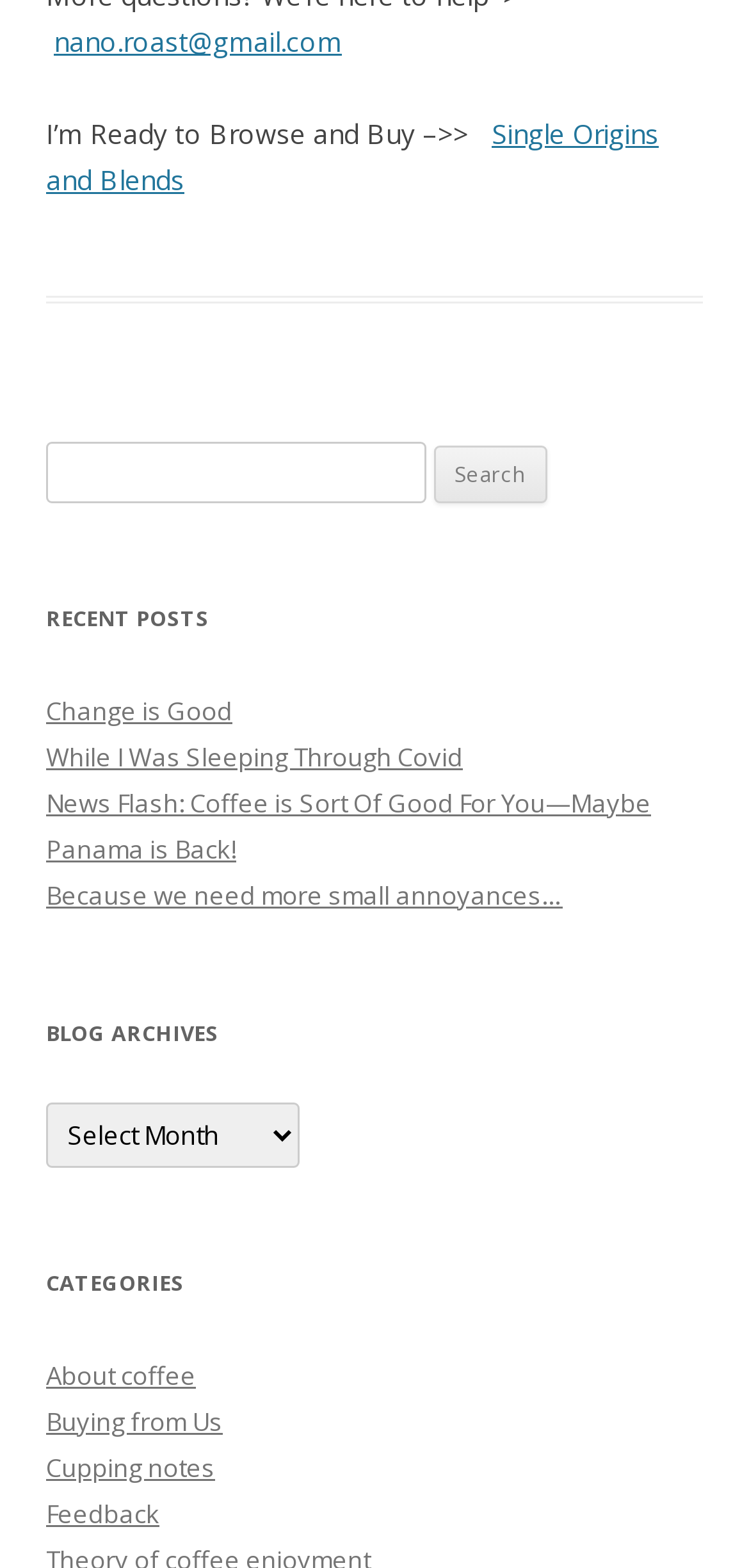Please determine the bounding box coordinates of the element's region to click in order to carry out the following instruction: "Search for coffee". The coordinates should be four float numbers between 0 and 1, i.e., [left, top, right, bottom].

[0.062, 0.282, 0.938, 0.321]